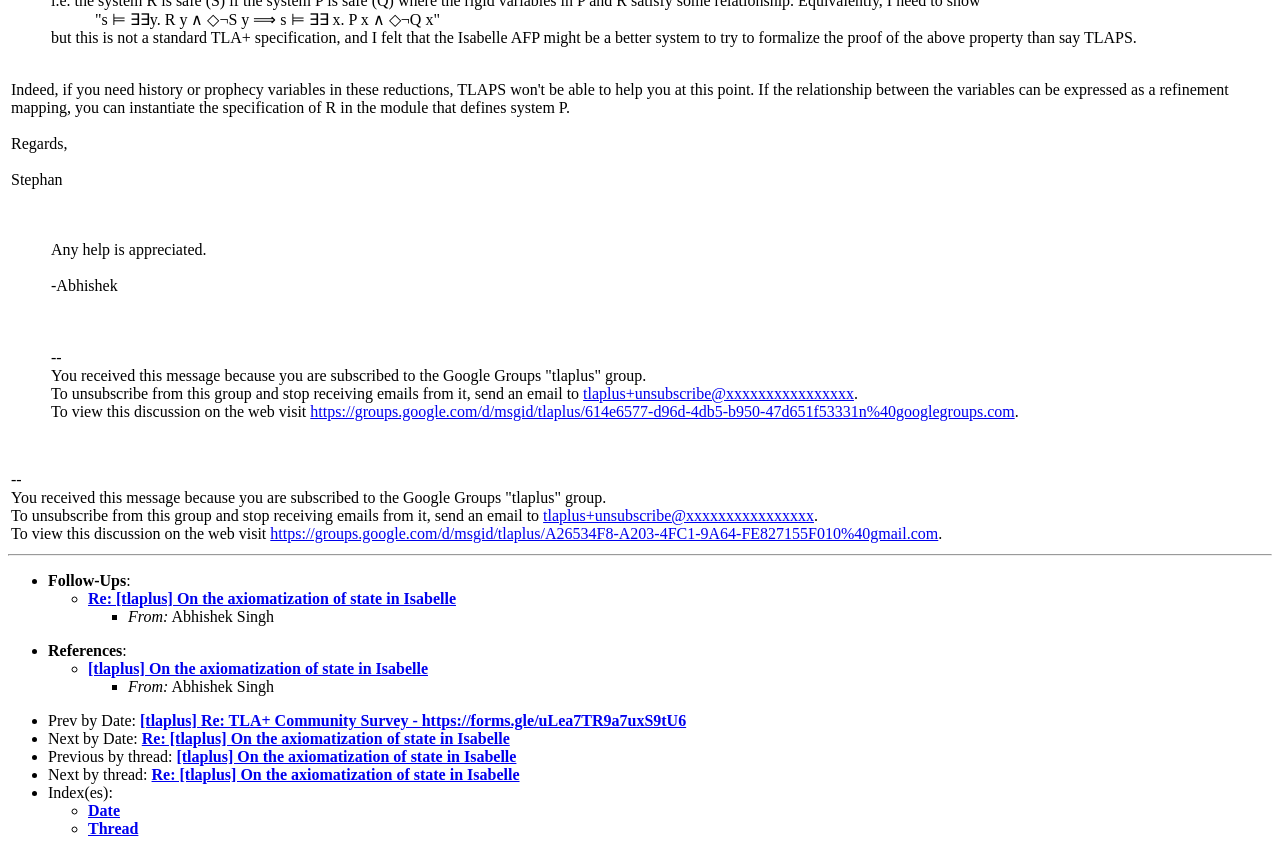Determine the bounding box coordinates of the clickable element to achieve the following action: 'View the index by date'. Provide the coordinates as four float values between 0 and 1, formatted as [left, top, right, bottom].

[0.069, 0.939, 0.094, 0.959]